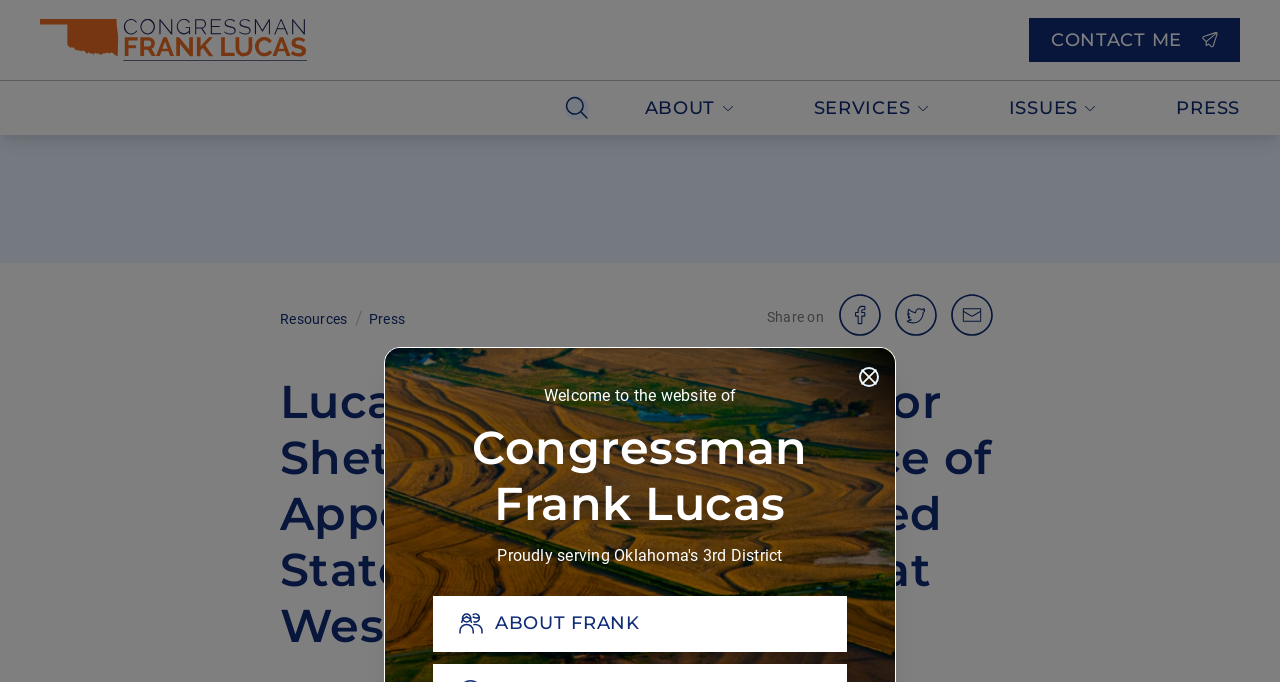Identify the bounding box coordinates for the element you need to click to achieve the following task: "Click the 'ABOUT FRANK' button". The coordinates must be four float values ranging from 0 to 1, formatted as [left, top, right, bottom].

[0.338, 0.874, 0.662, 0.956]